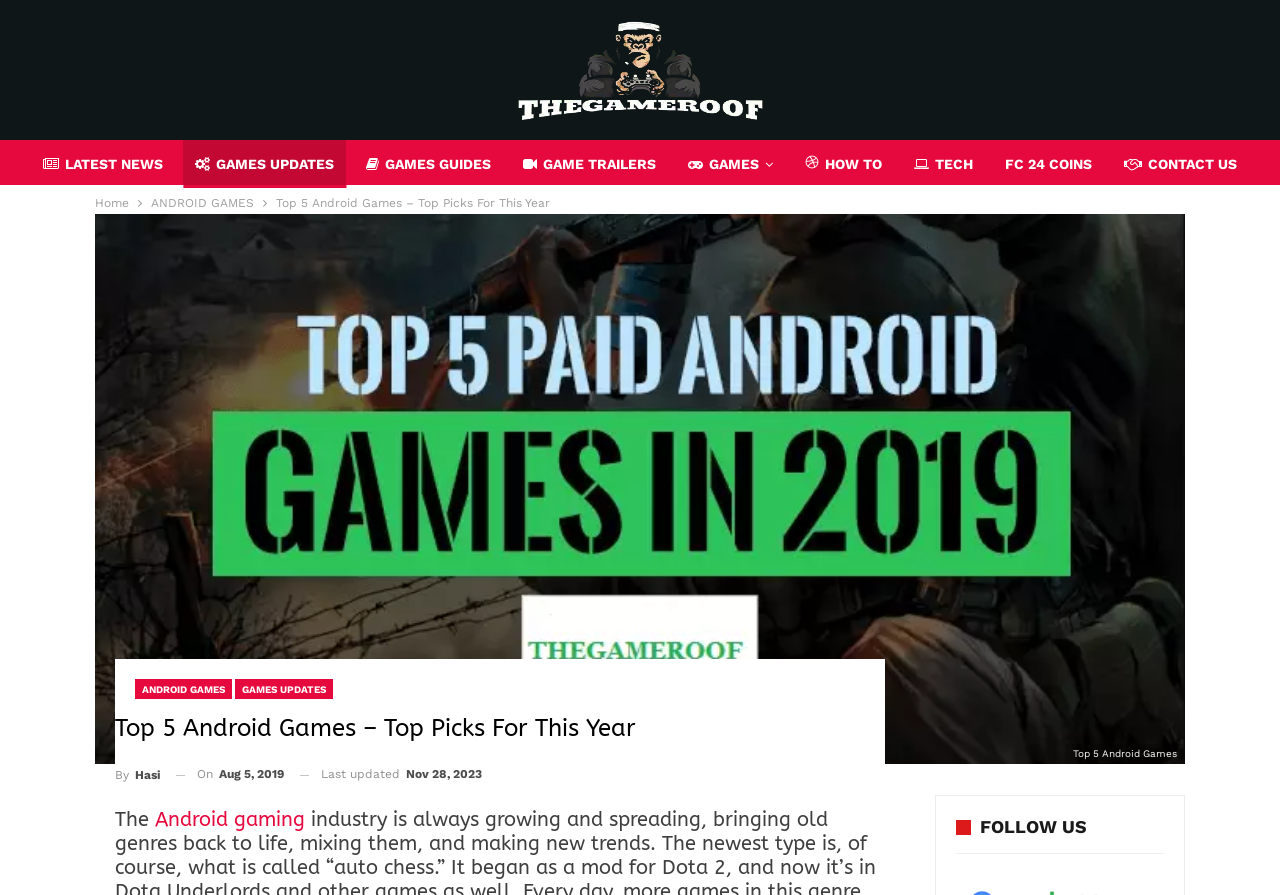Predict the bounding box for the UI component with the following description: "LATEST NEWS".

[0.046, 0.156, 0.159, 0.21]